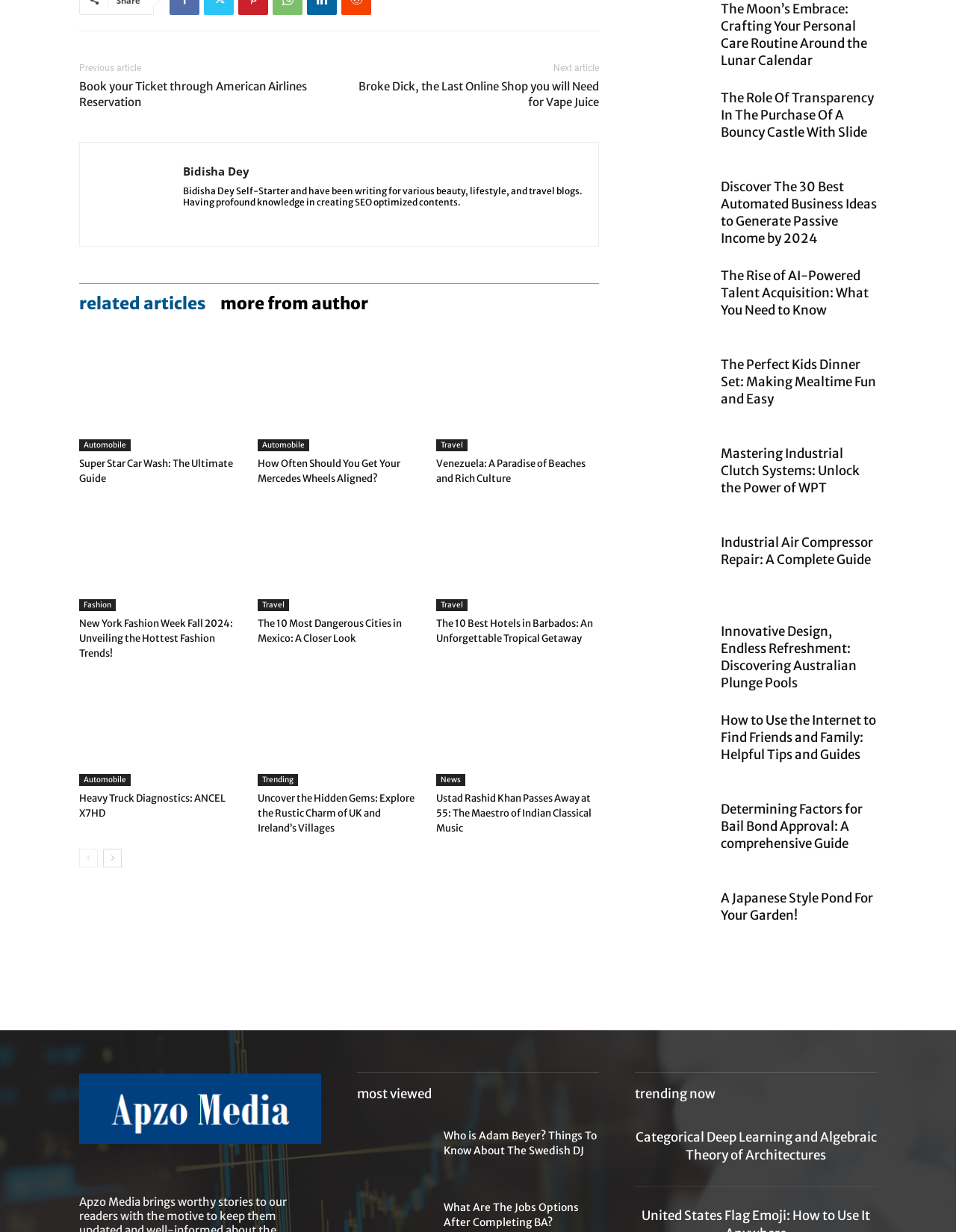What is the author's profession?
Please provide a single word or phrase based on the screenshot.

Self-Starter